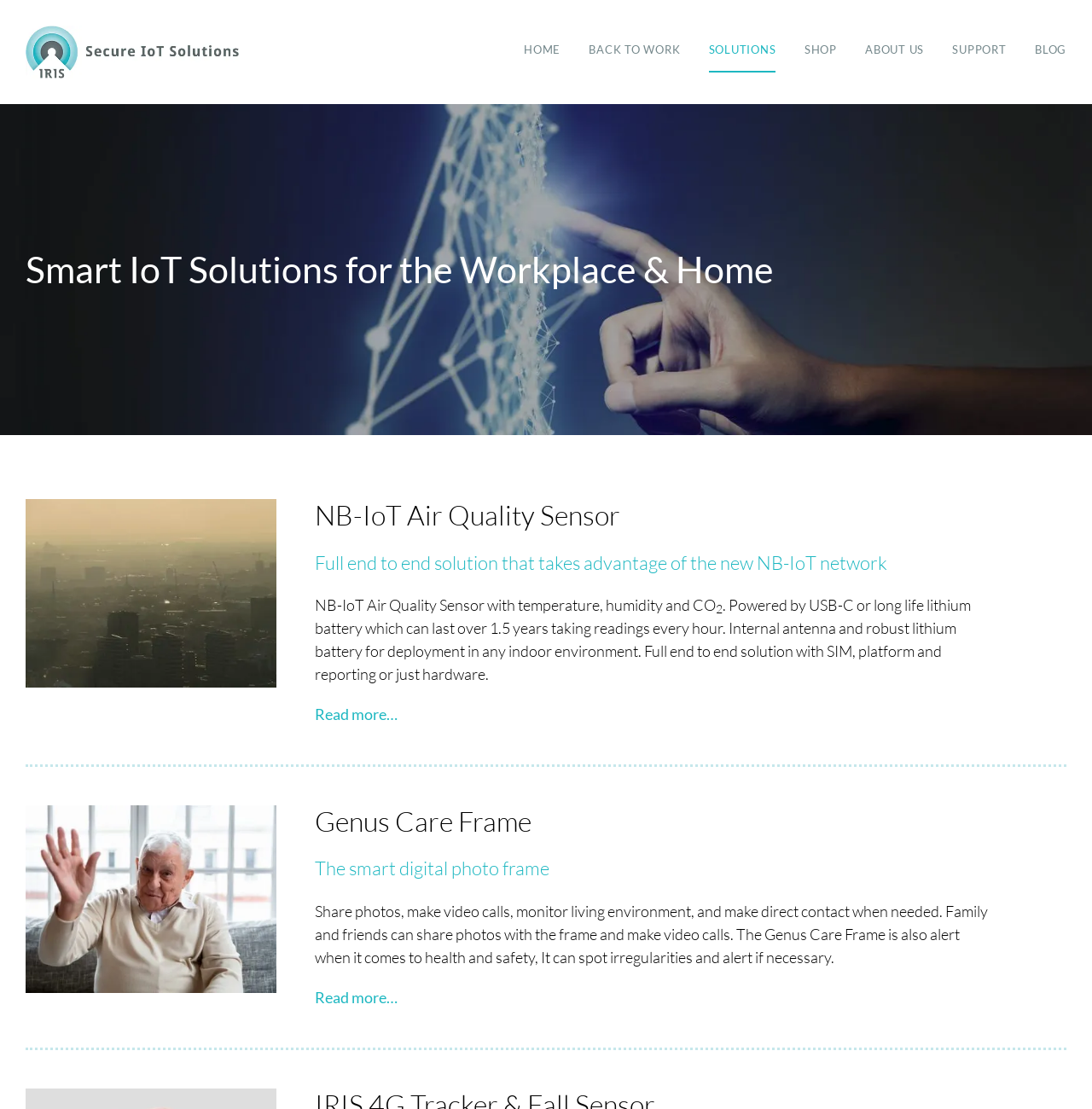Can you specify the bounding box coordinates of the area that needs to be clicked to fulfill the following instruction: "Click the IRIS IoT logo"?

[0.023, 0.023, 0.219, 0.07]